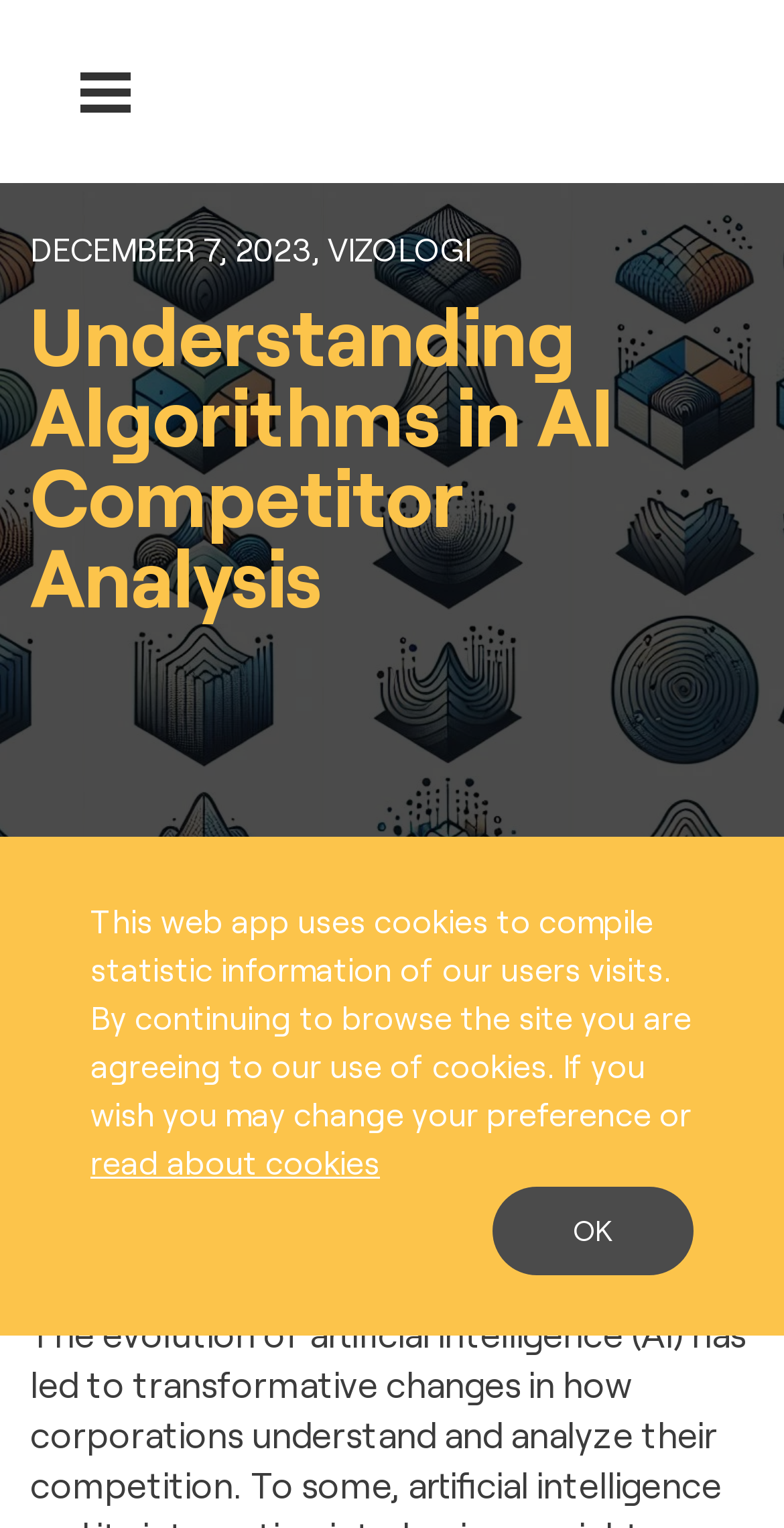What is the date mentioned on the webpage?
Using the details shown in the screenshot, provide a comprehensive answer to the question.

I found the date by looking at the text element with the content 'DECEMBER 7, 2023, VIZOLOGI' which is located at the top of the webpage.